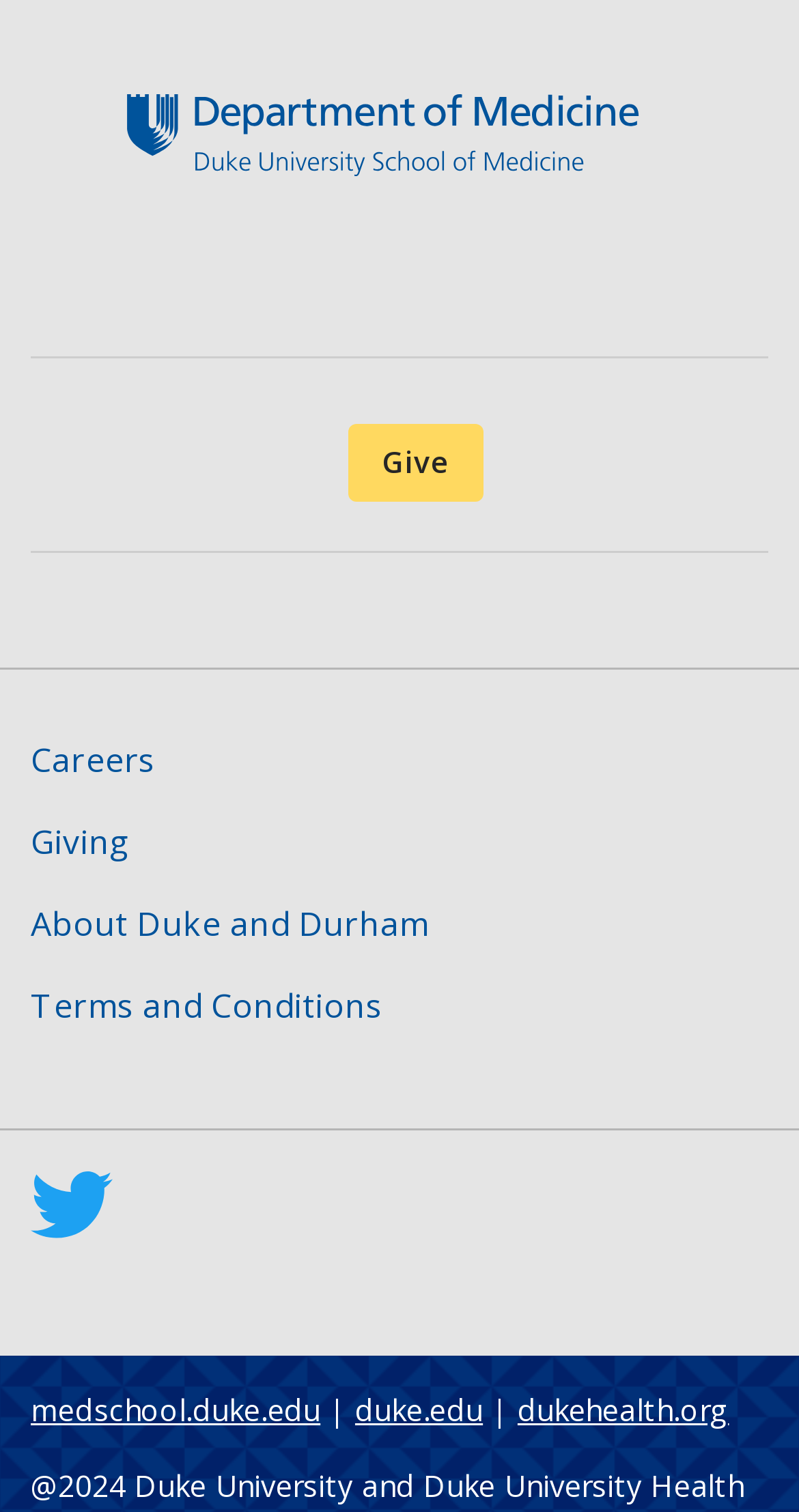Identify the bounding box coordinates for the region to click in order to carry out this instruction: "Go to medschool.duke.edu". Provide the coordinates using four float numbers between 0 and 1, formatted as [left, top, right, bottom].

[0.038, 0.919, 0.401, 0.945]